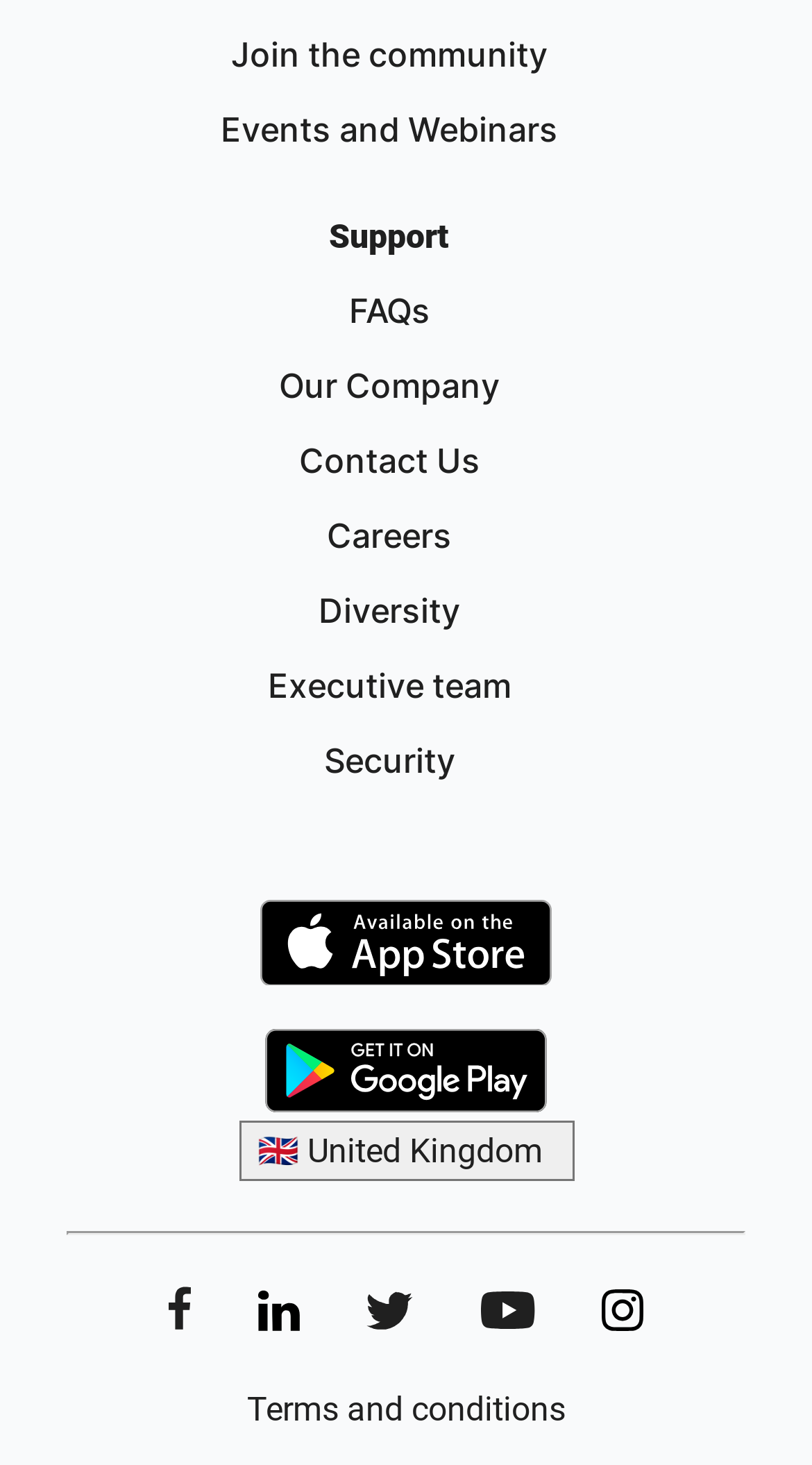Please specify the bounding box coordinates of the region to click in order to perform the following instruction: "Go to FAQs".

[0.429, 0.197, 0.529, 0.226]